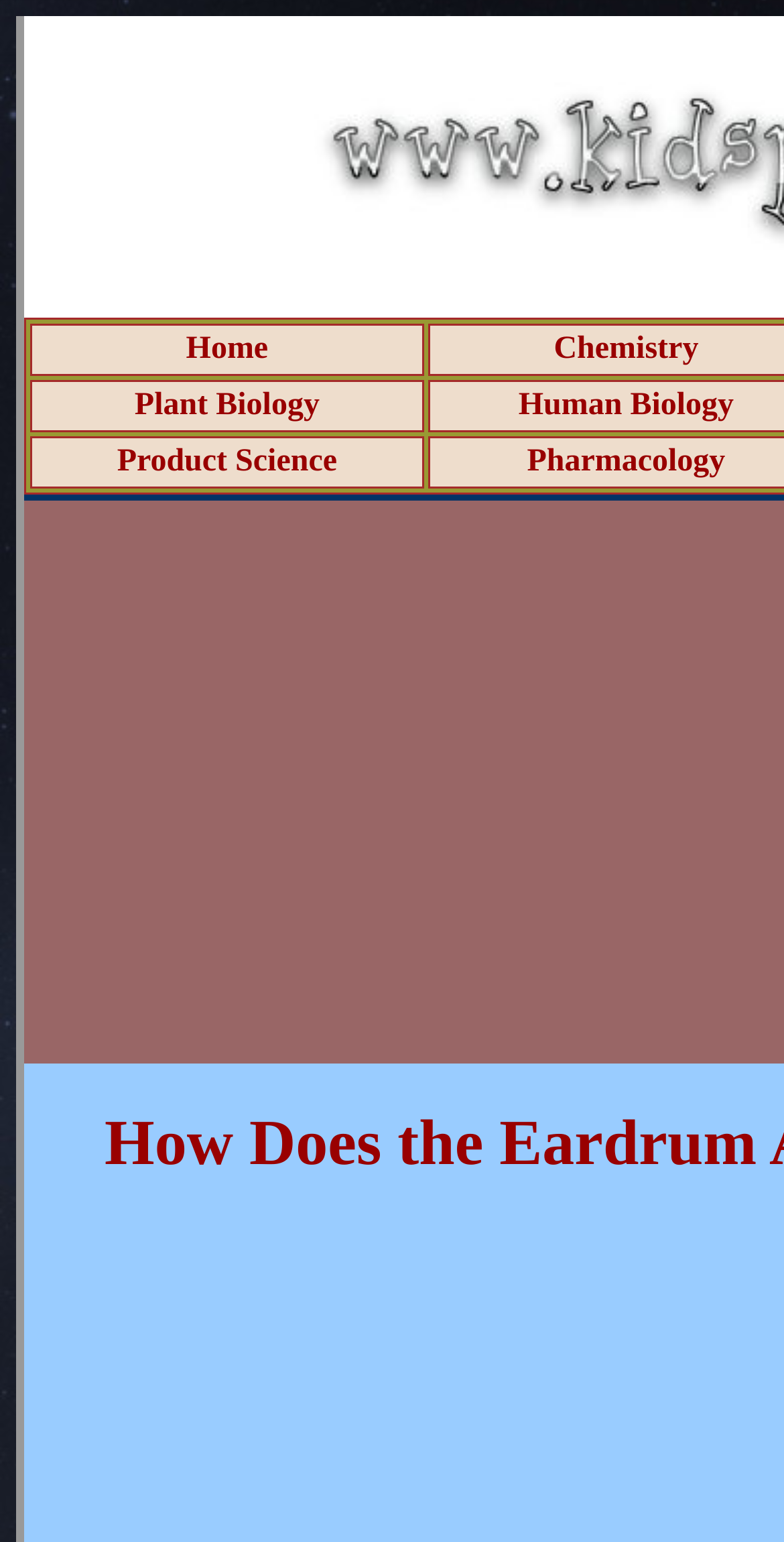Respond to the following question using a concise word or phrase: 
What is the first link in the 'Home' category?

Home